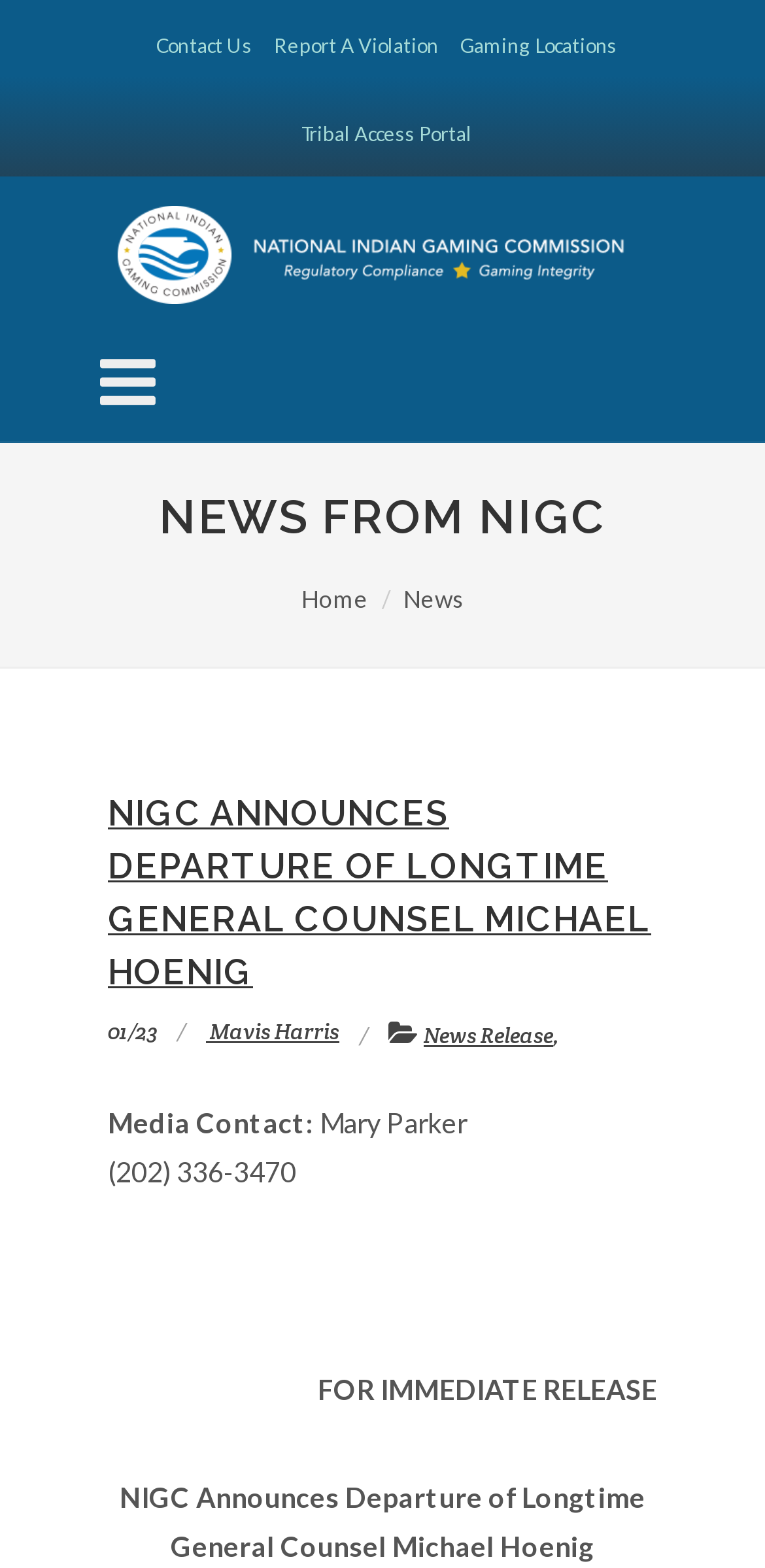Return the bounding box coordinates of the UI element that corresponds to this description: "Report A Violation". The coordinates must be given as four float numbers in the range of 0 and 1, [left, top, right, bottom].

[0.342, 0.001, 0.588, 0.056]